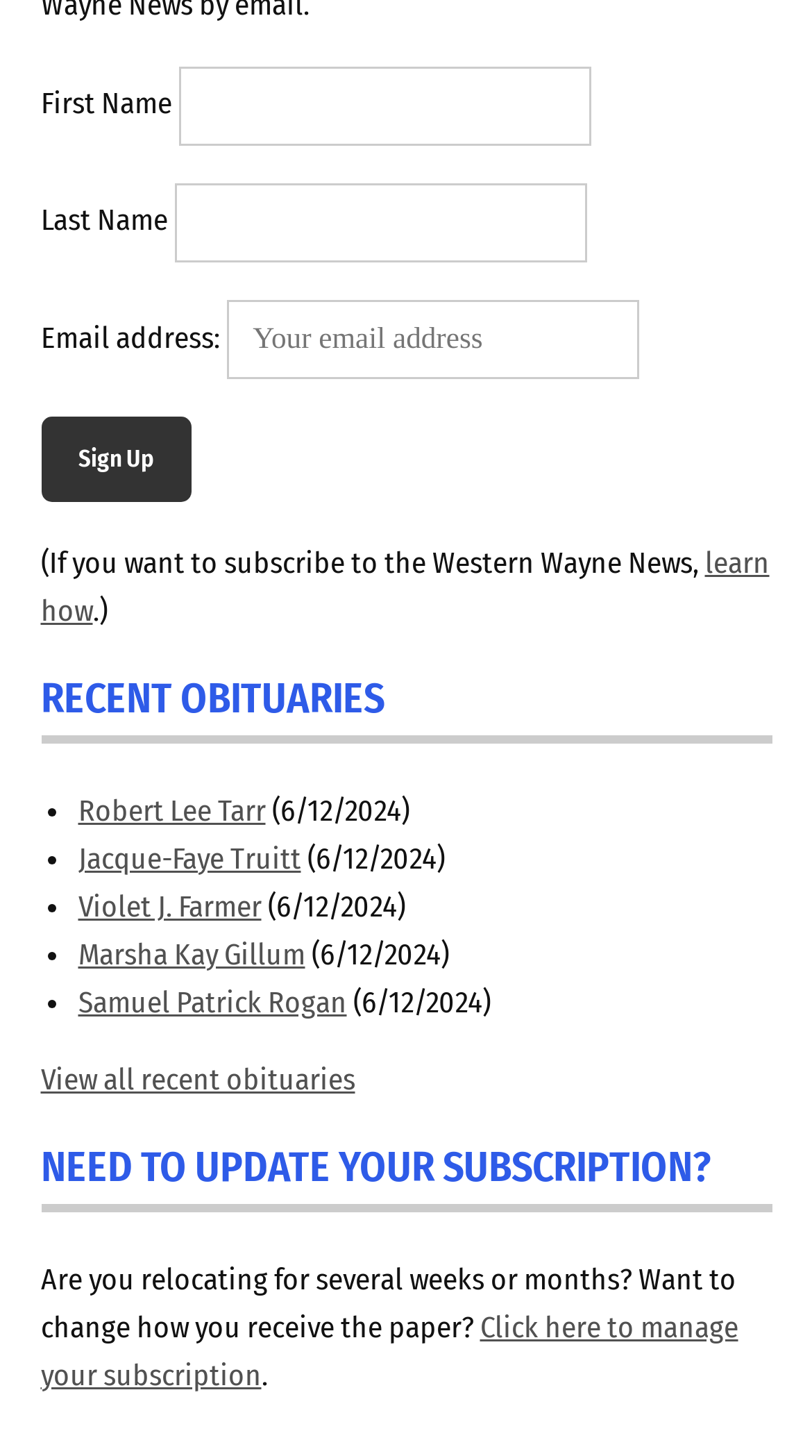Bounding box coordinates should be in the format (top-left x, top-left y, bottom-right x, bottom-right y) and all values should be floating point numbers between 0 and 1. Determine the bounding box coordinate for the UI element described as: Samuel Patrick Rogan

[0.096, 0.676, 0.427, 0.701]